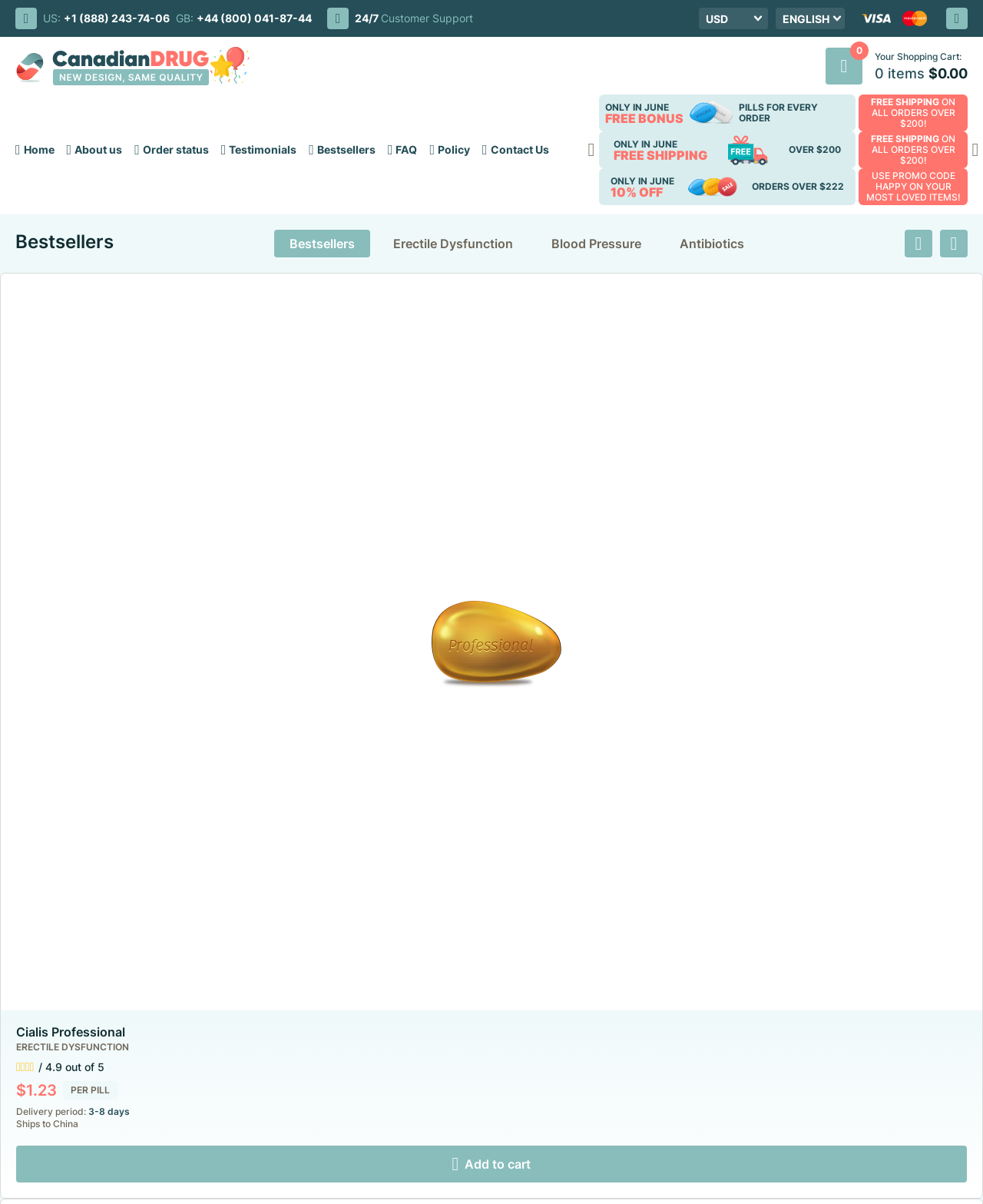Respond to the following query with just one word or a short phrase: 
What is the currency used for searching products?

USD